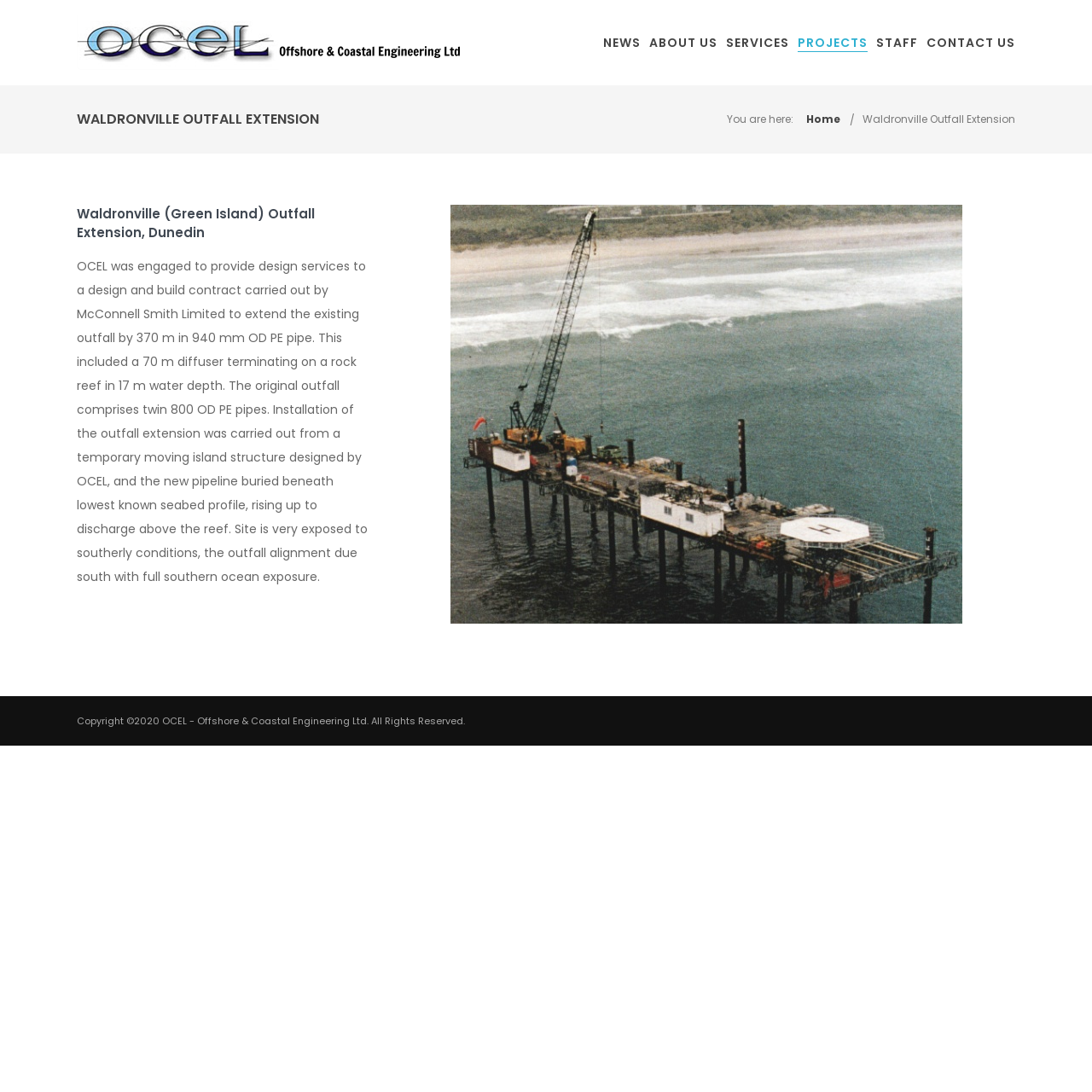Please identify the bounding box coordinates of the element's region that needs to be clicked to fulfill the following instruction: "View PROJECTS". The bounding box coordinates should consist of four float numbers between 0 and 1, i.e., [left, top, right, bottom].

[0.73, 0.031, 0.795, 0.048]